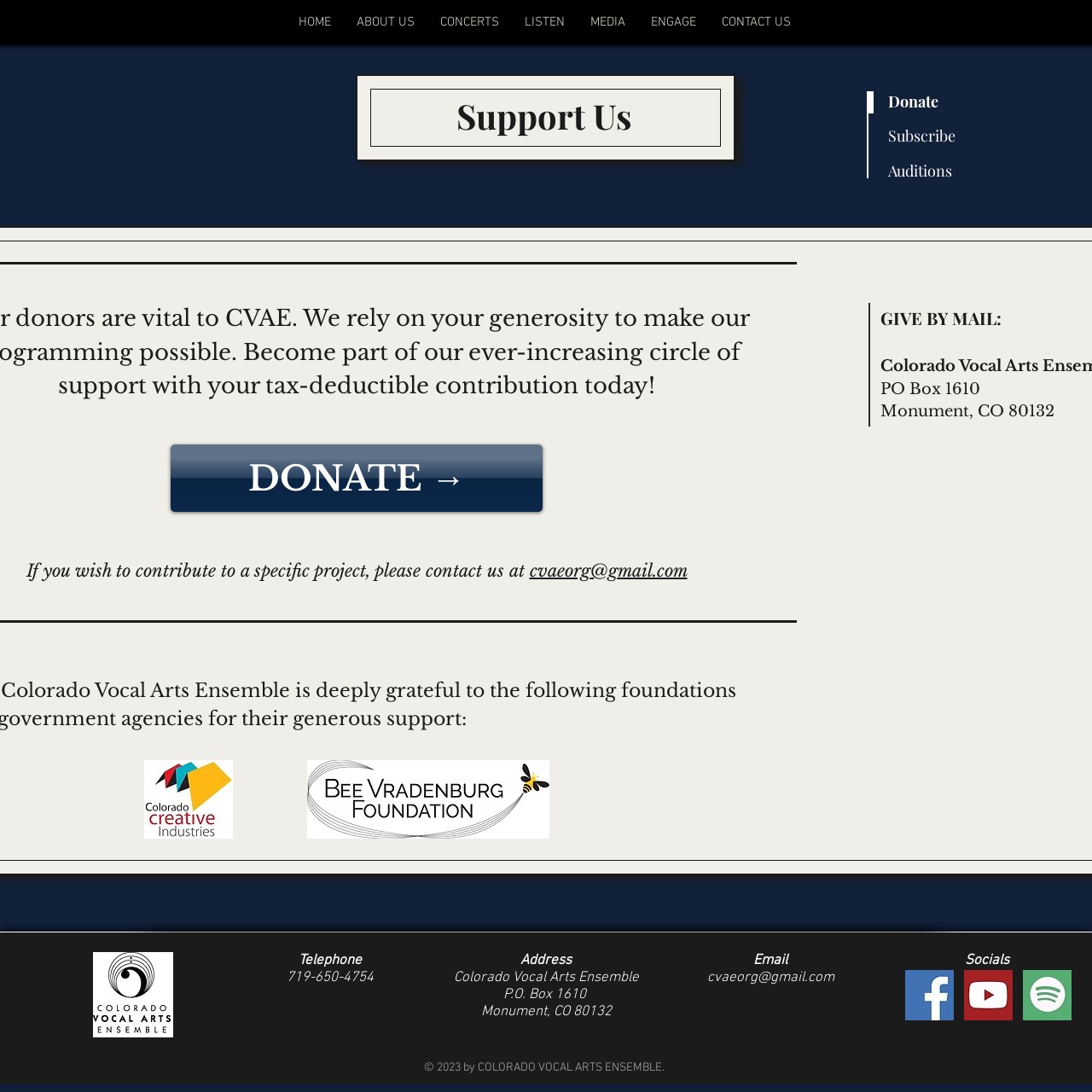Please mark the bounding box coordinates of the area that should be clicked to carry out the instruction: "Click the MEMBER LOGIN link".

None